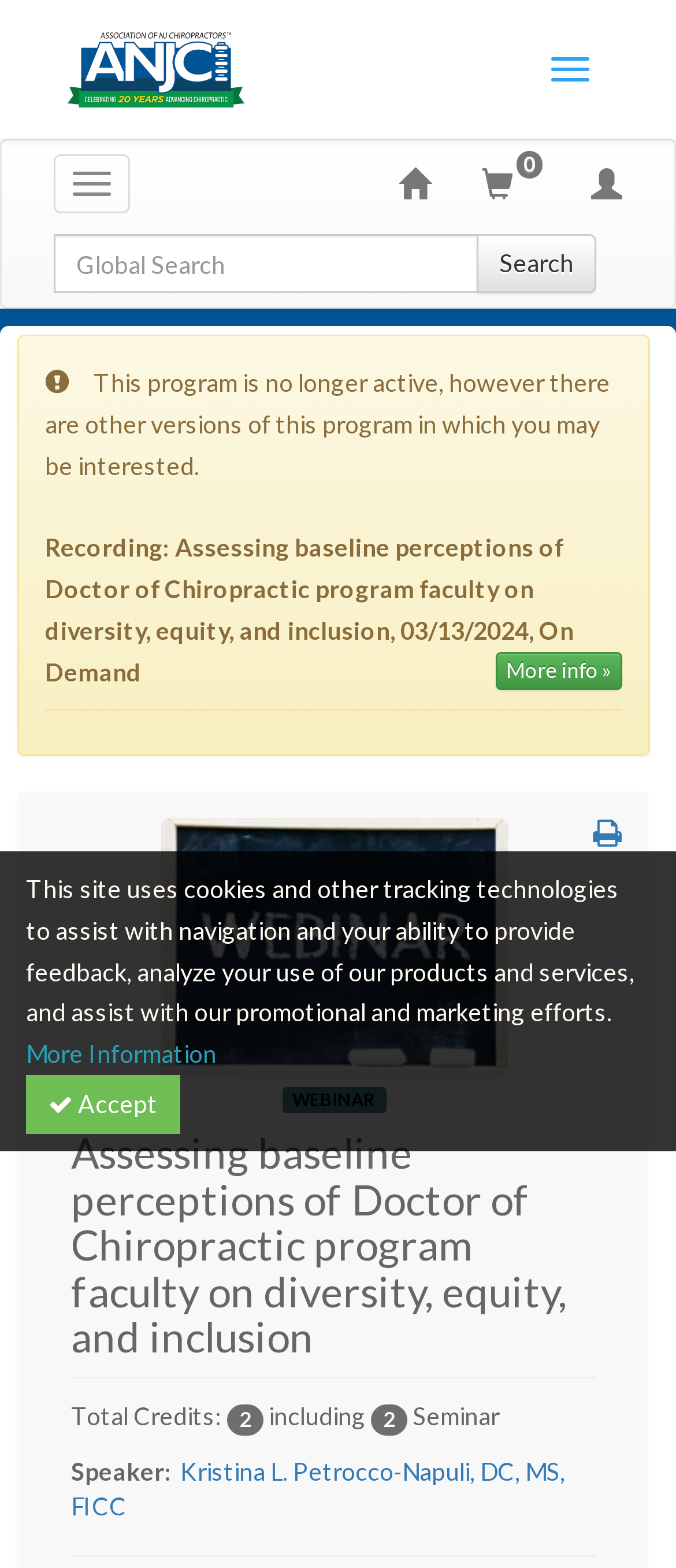Use one word or a short phrase to answer the question provided: 
What is the purpose of the button 'Toggle navigation'?

To expand or collapse the navigation menu